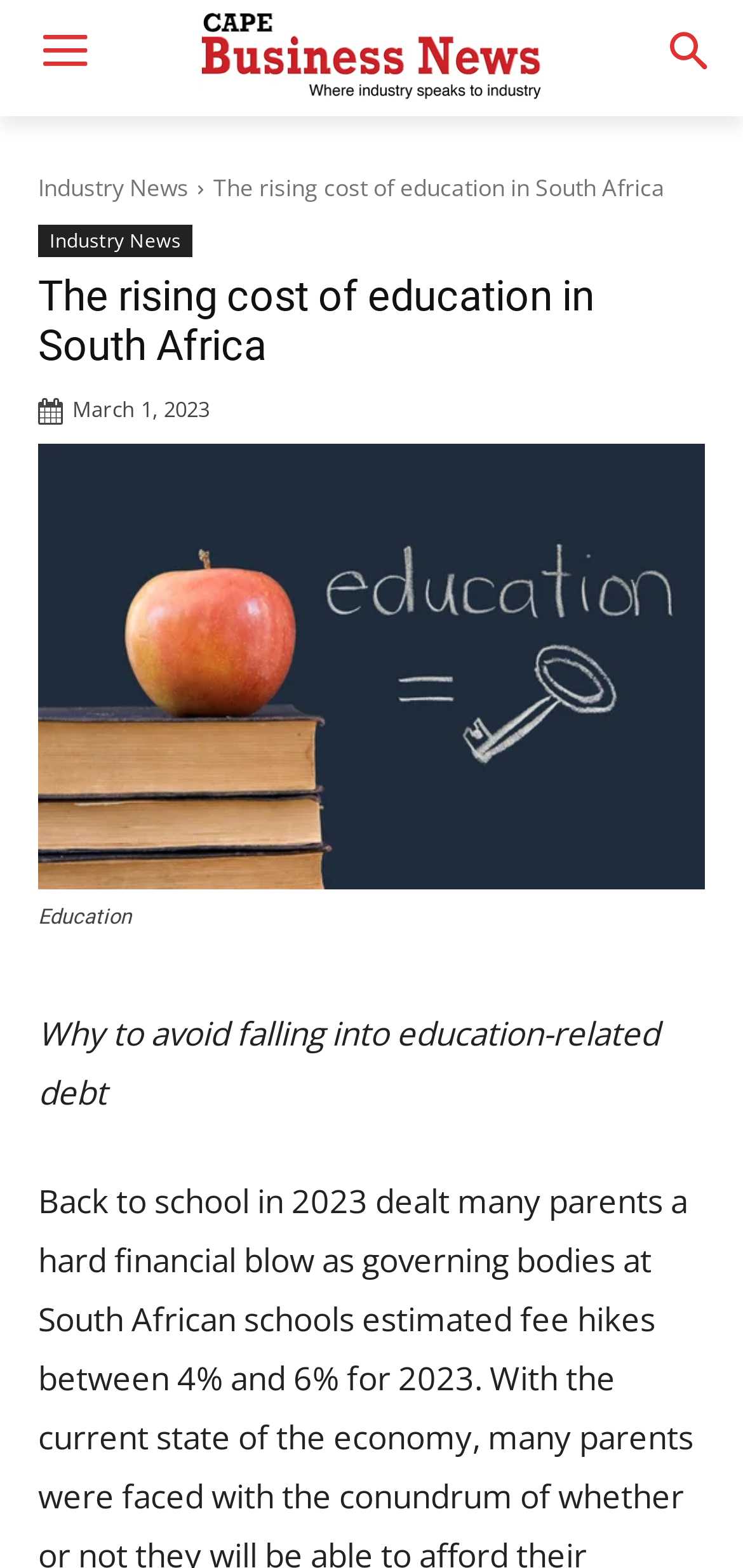What is the date of the article?
Examine the screenshot and reply with a single word or phrase.

March 1, 2023